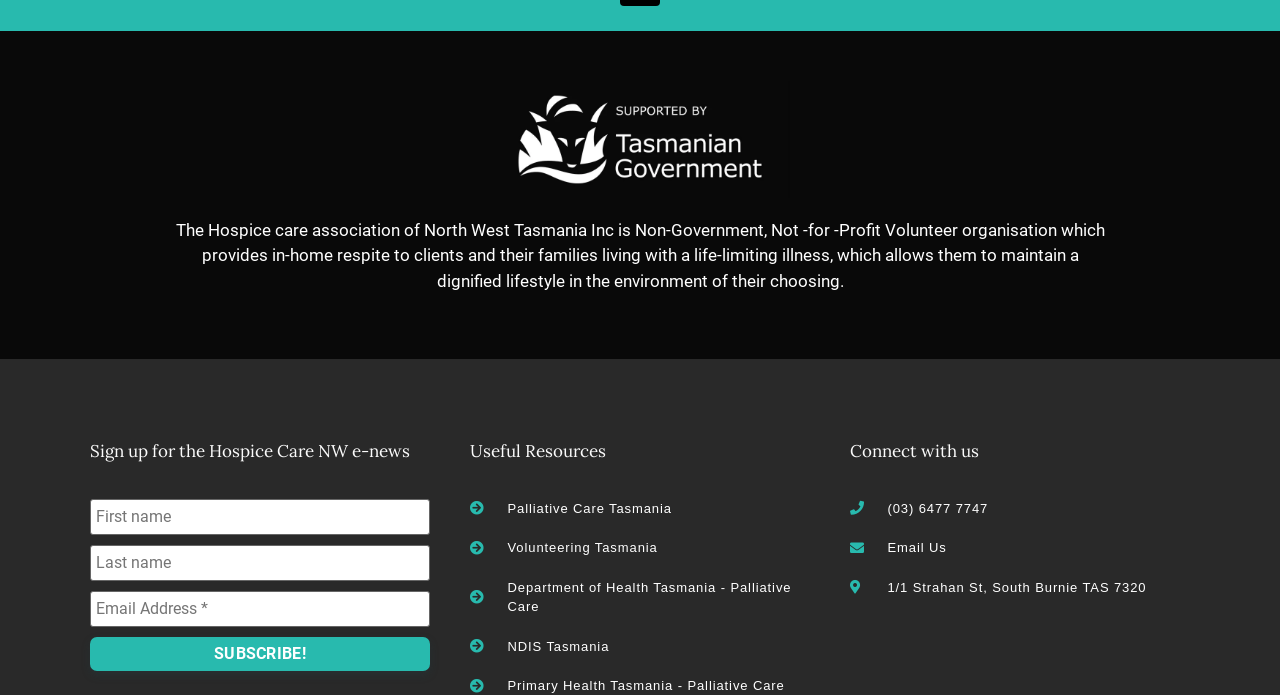Reply to the question below using a single word or brief phrase:
How can users contact Hospice Care NW?

Phone, Email, Address